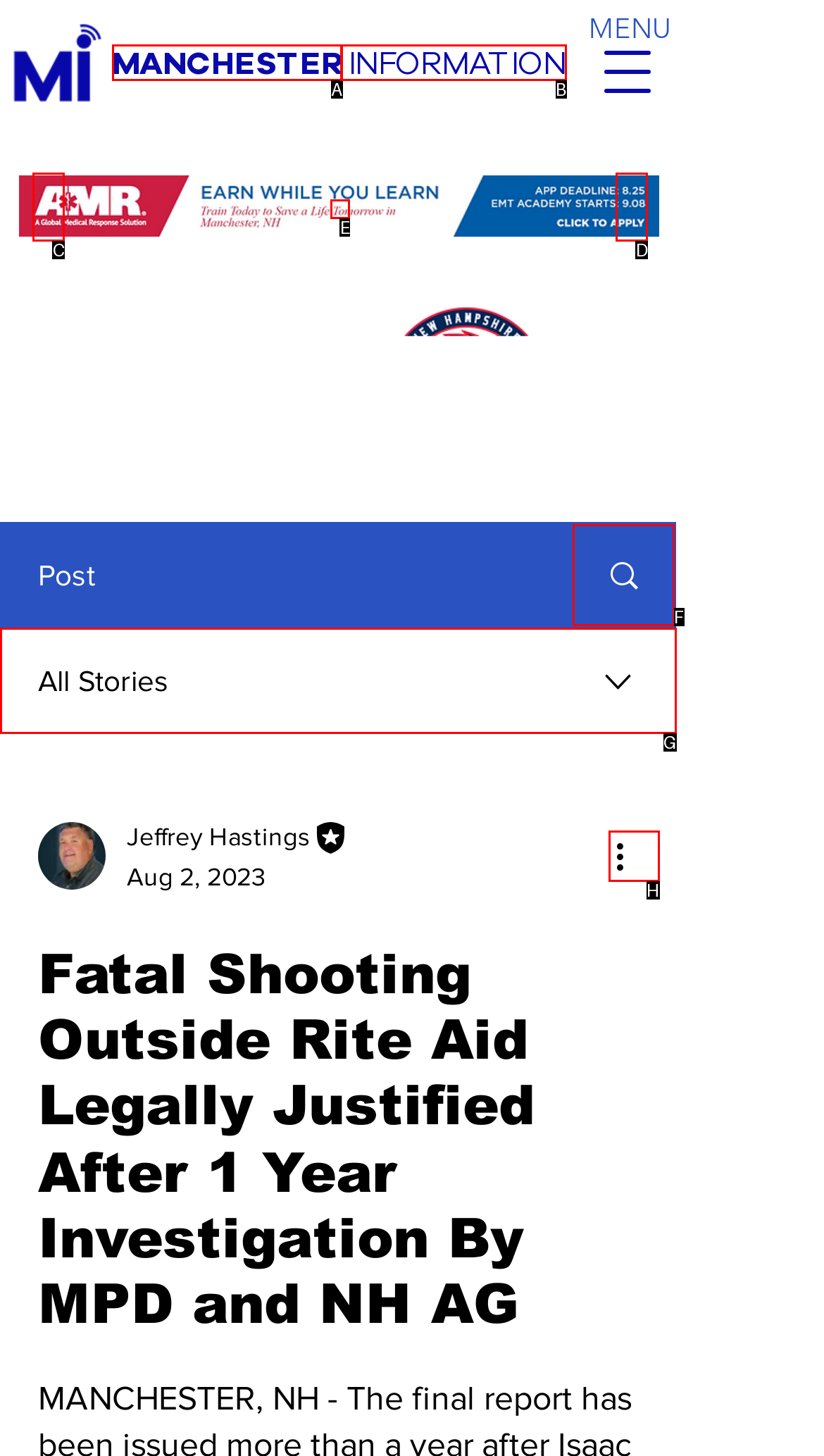Identify which HTML element aligns with the description: aria-label="More actions"
Answer using the letter of the correct choice from the options available.

H